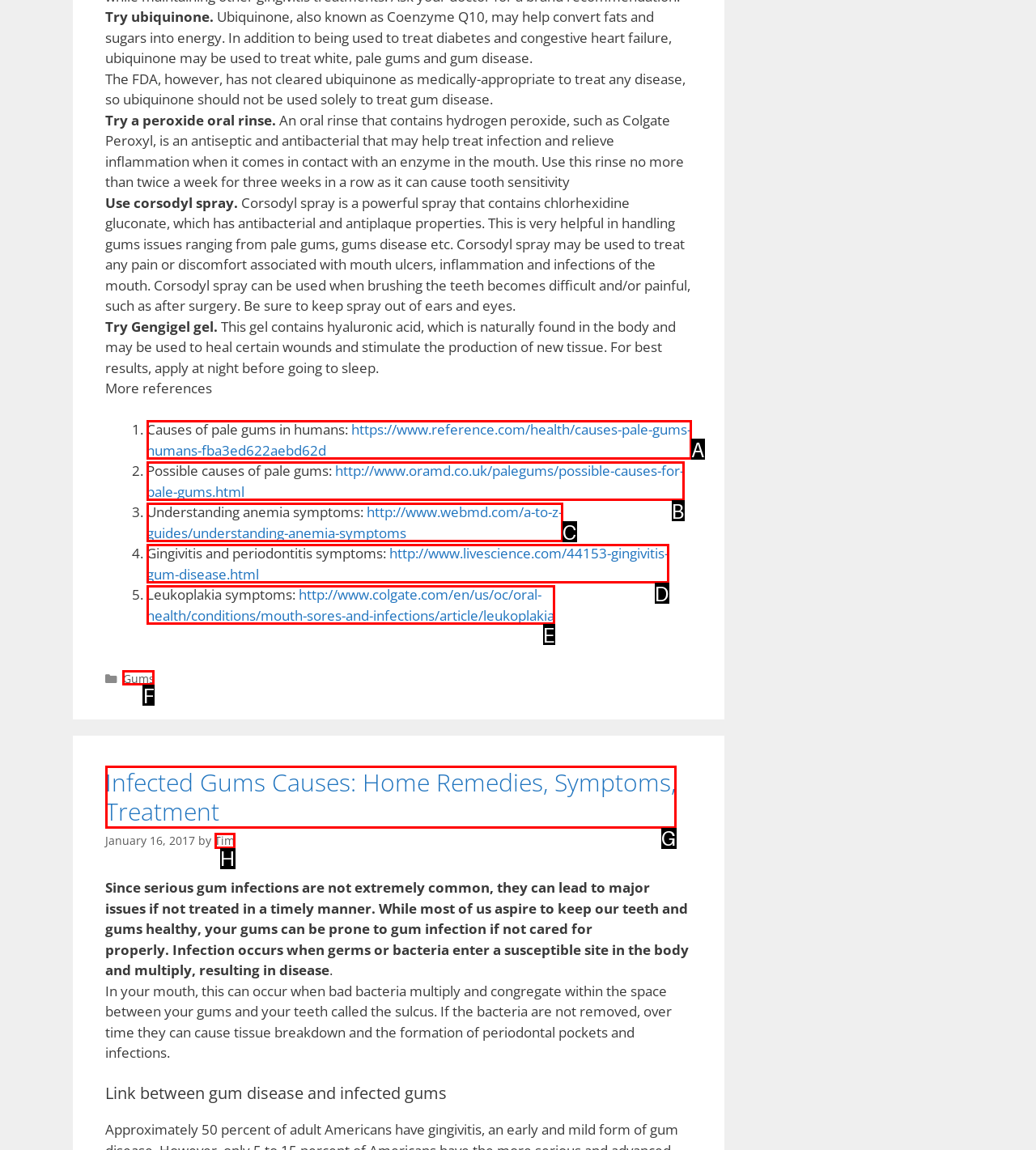For the instruction: Visit the category page for Gums, which HTML element should be clicked?
Respond with the letter of the appropriate option from the choices given.

F